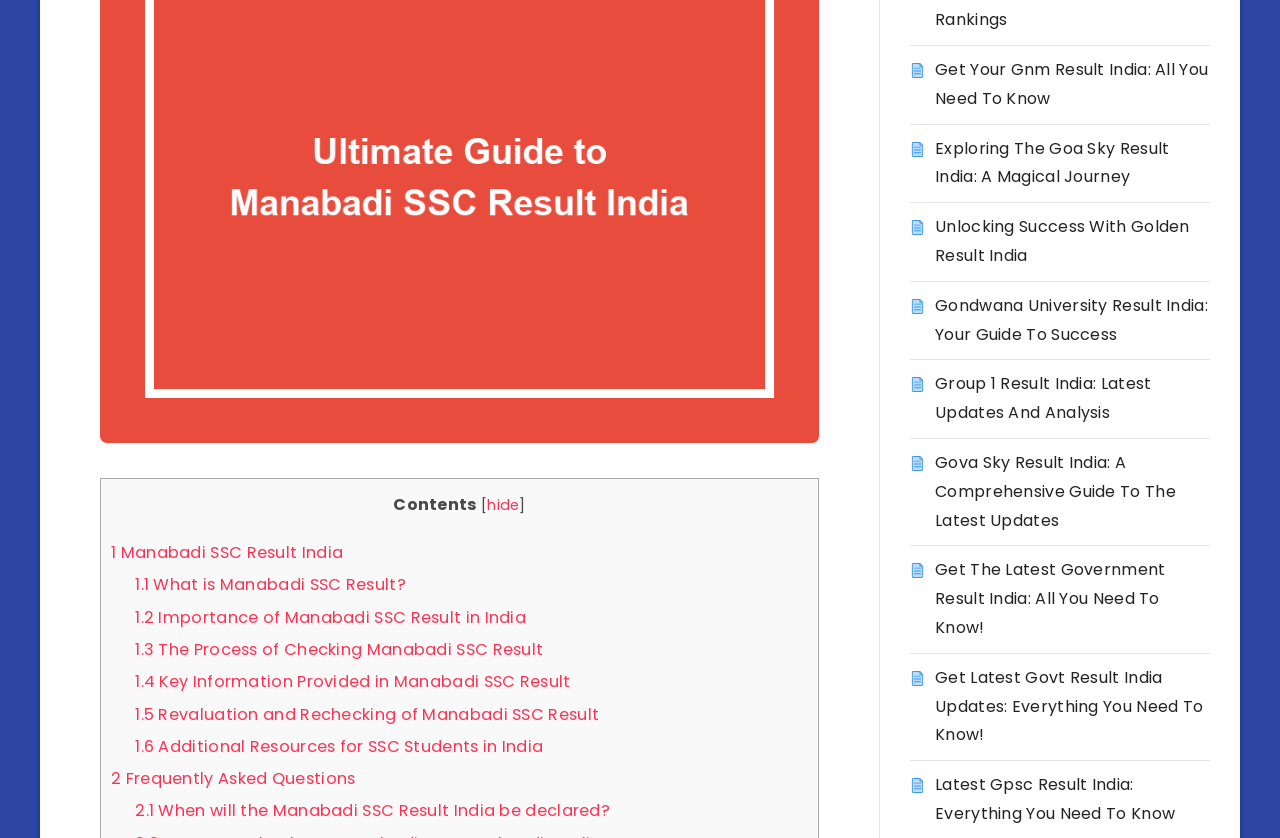Mark the bounding box of the element that matches the following description: "2 Frequently Asked Questions".

[0.087, 0.915, 0.278, 0.943]